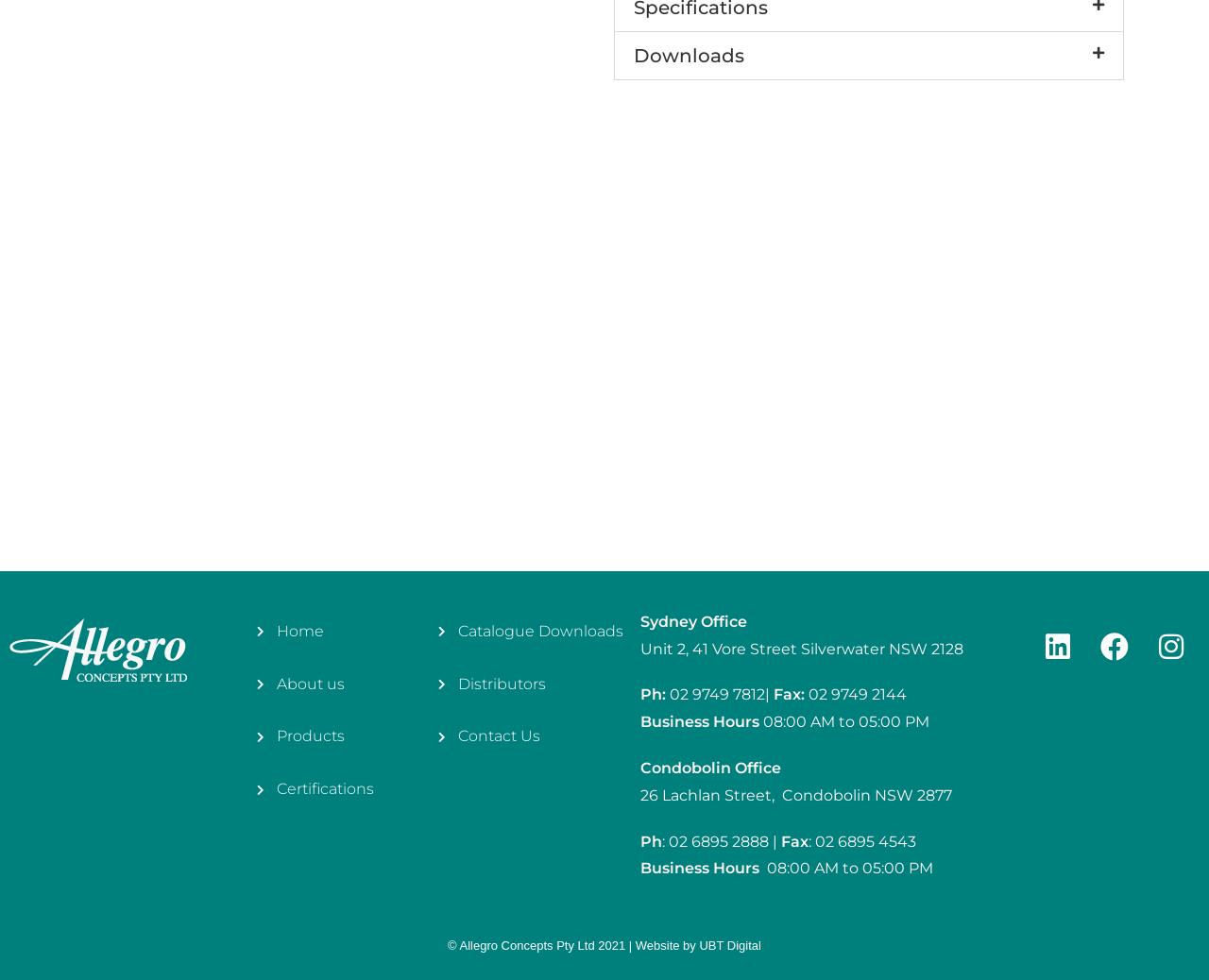Indicate the bounding box coordinates of the element that needs to be clicked to satisfy the following instruction: "Go to Home". The coordinates should be four float numbers between 0 and 1, i.e., [left, top, right, bottom].

[0.208, 0.631, 0.342, 0.659]